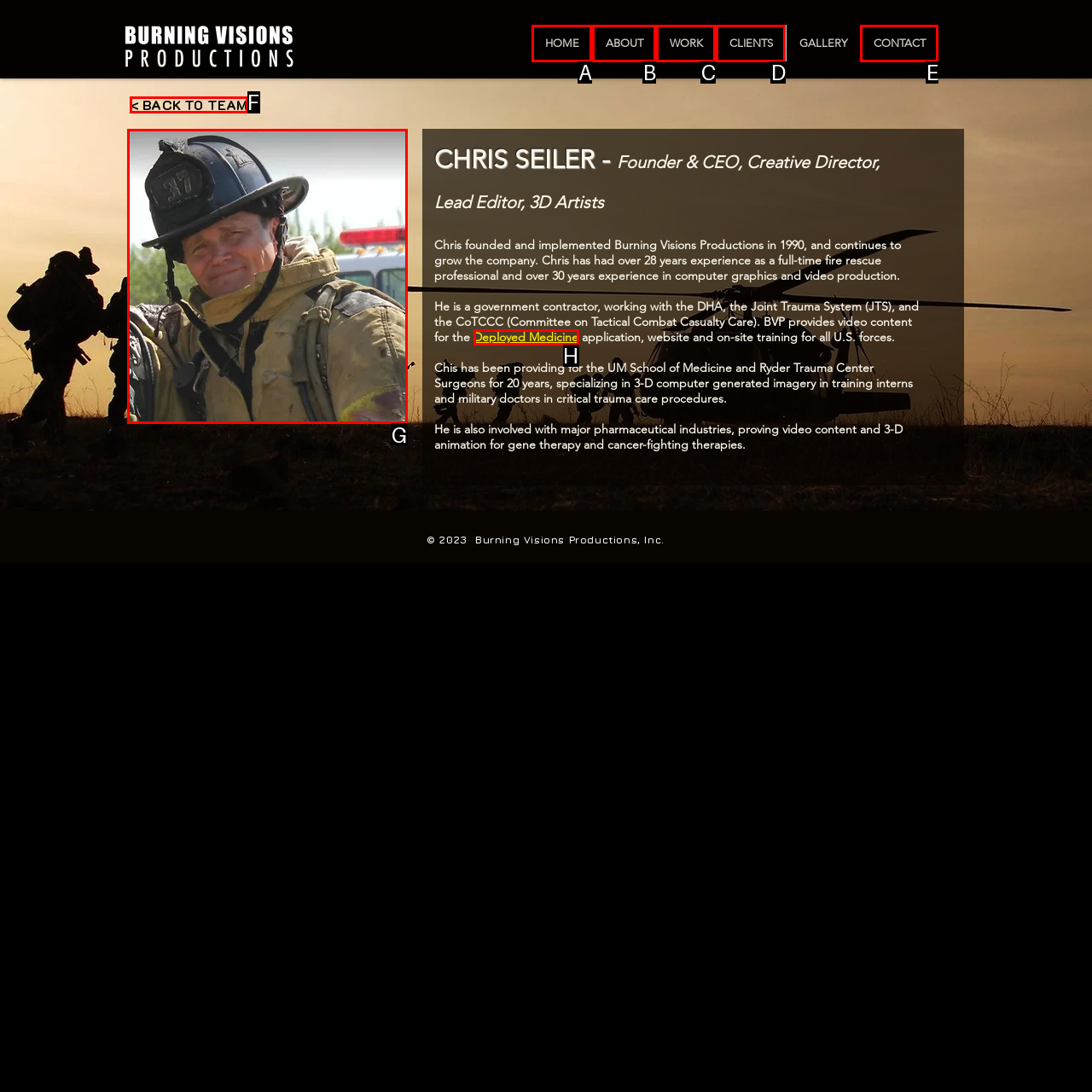For the task: view Chris's profile picture, identify the HTML element to click.
Provide the letter corresponding to the right choice from the given options.

G